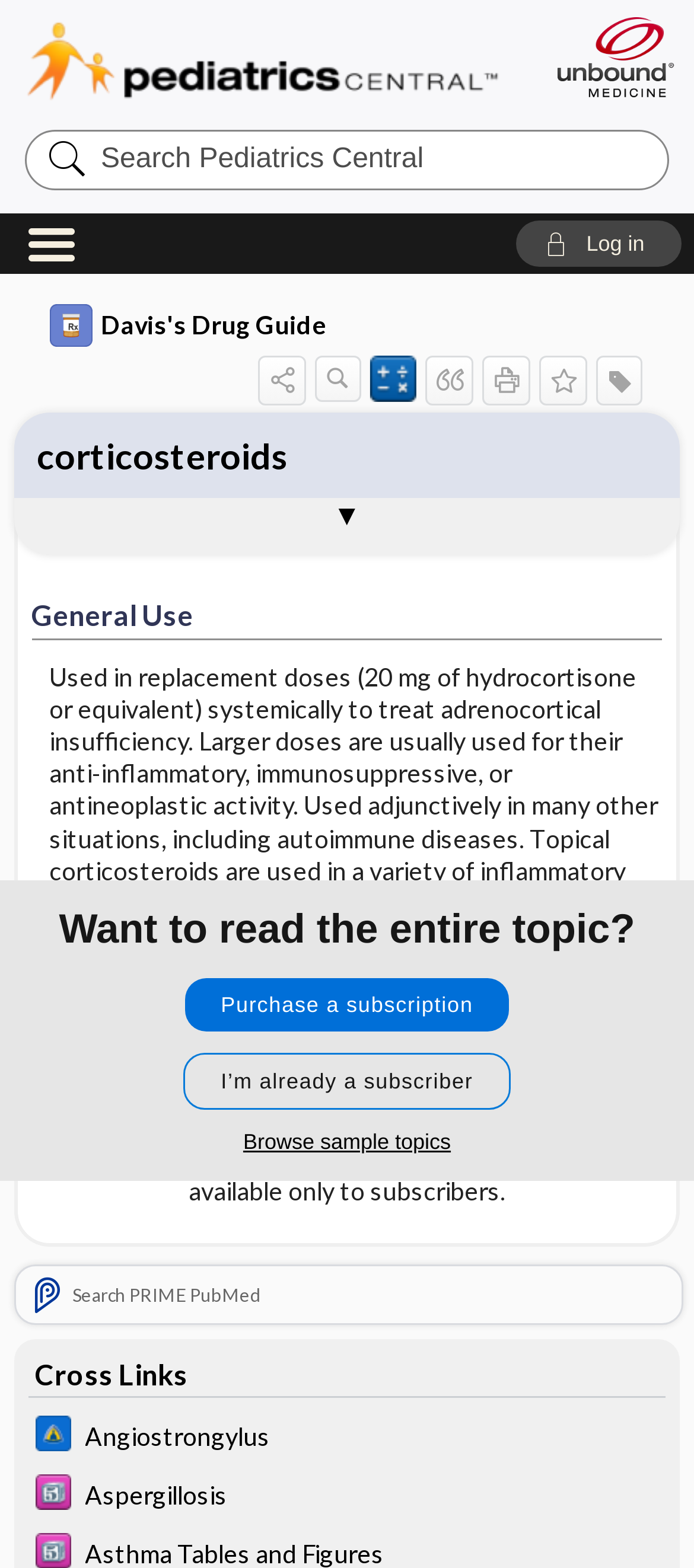What is the purpose of corticosteroids?
Based on the image, provide a one-word or brief-phrase response.

Treatment of adrenocortical insufficiency